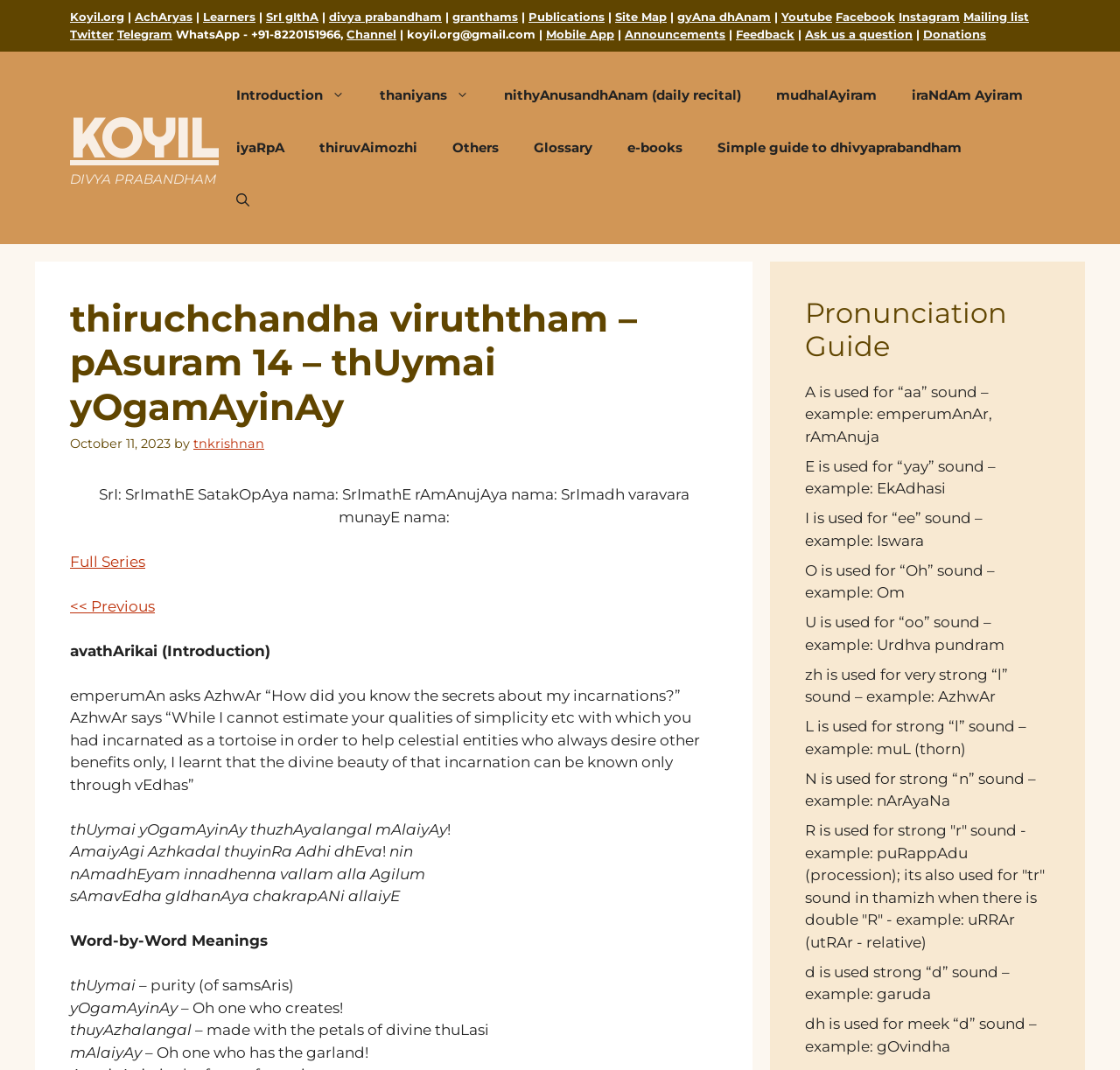What is the website's name?
Provide a well-explained and detailed answer to the question.

The website's name can be found in the top-left corner of the webpage, where it is written as 'Koyil.org'.